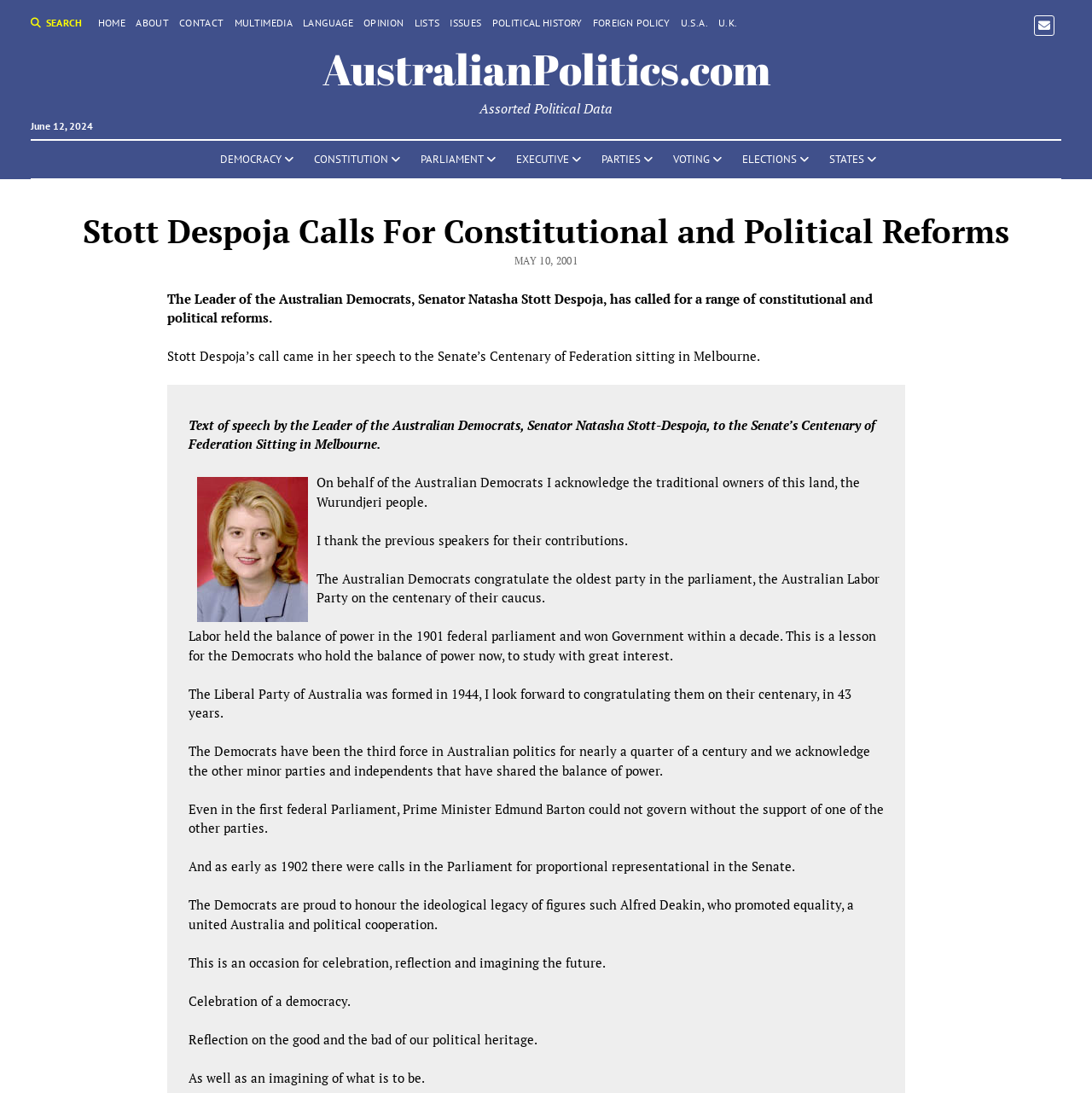Identify the bounding box coordinates of the region I need to click to complete this instruction: "go to home page".

[0.09, 0.014, 0.115, 0.028]